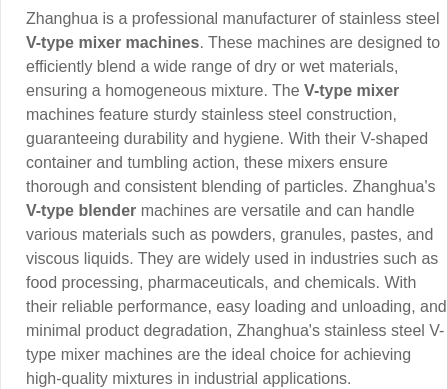In which industries is the mixer machine ideal for use?
Based on the image, provide a one-word or brief-phrase response.

Food processing, pharmaceuticals, and chemicals